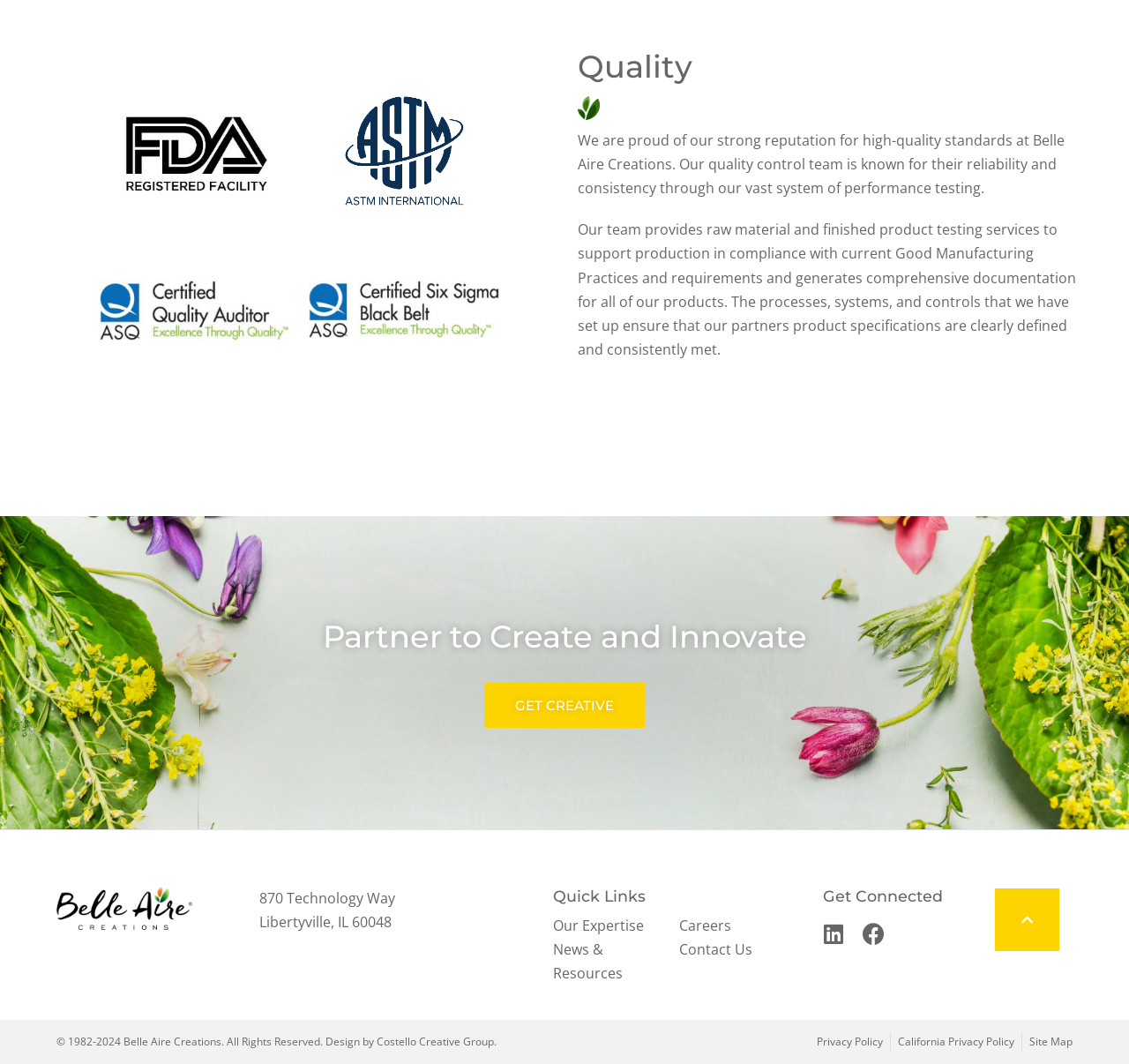Can you specify the bounding box coordinates of the area that needs to be clicked to fulfill the following instruction: "Read more about 4 Guardrails of Communication for a Healthy Marriage"?

None